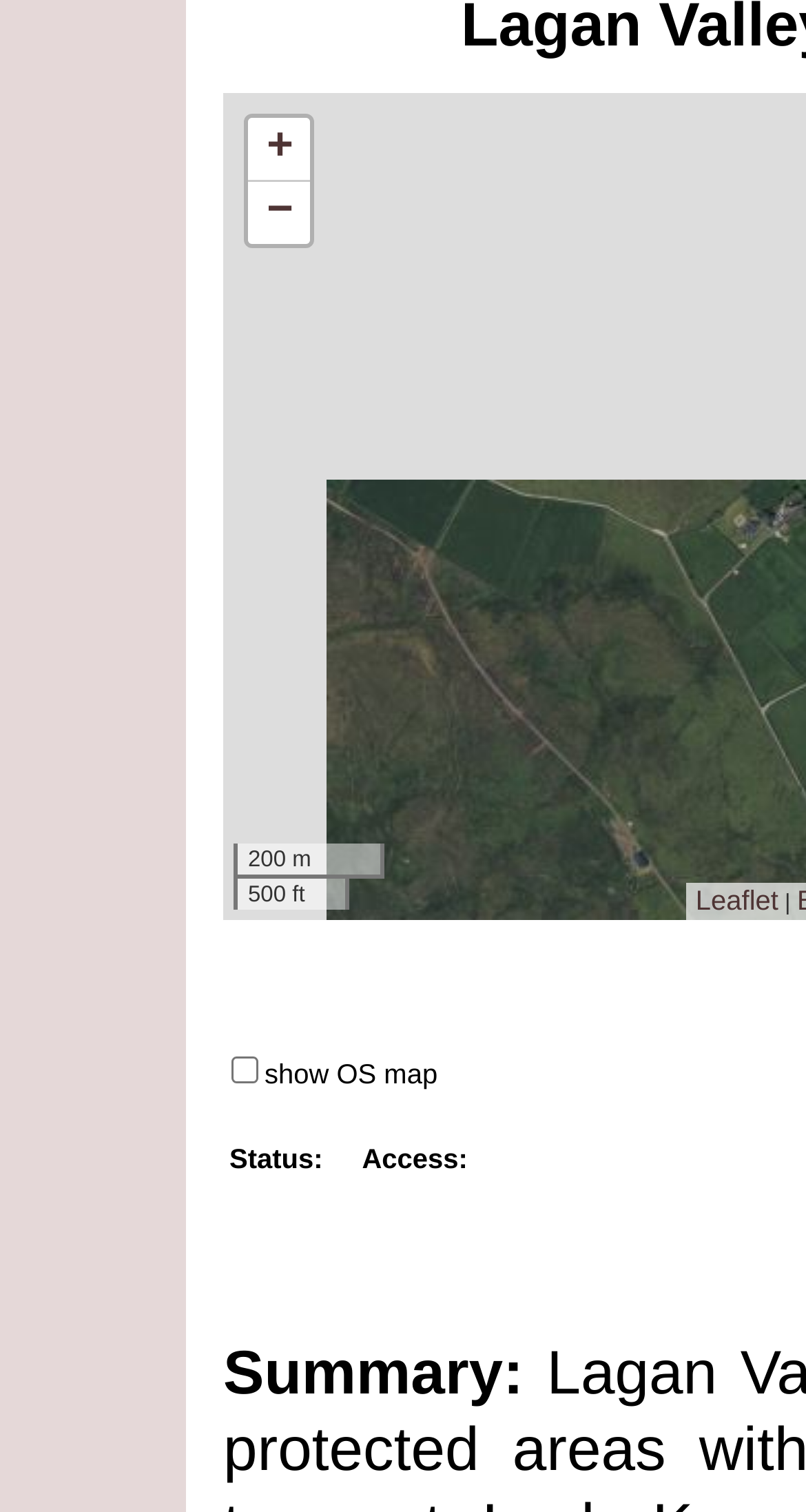Find and provide the bounding box coordinates for the UI element described with: "Leaflet".

[0.863, 0.585, 0.966, 0.605]